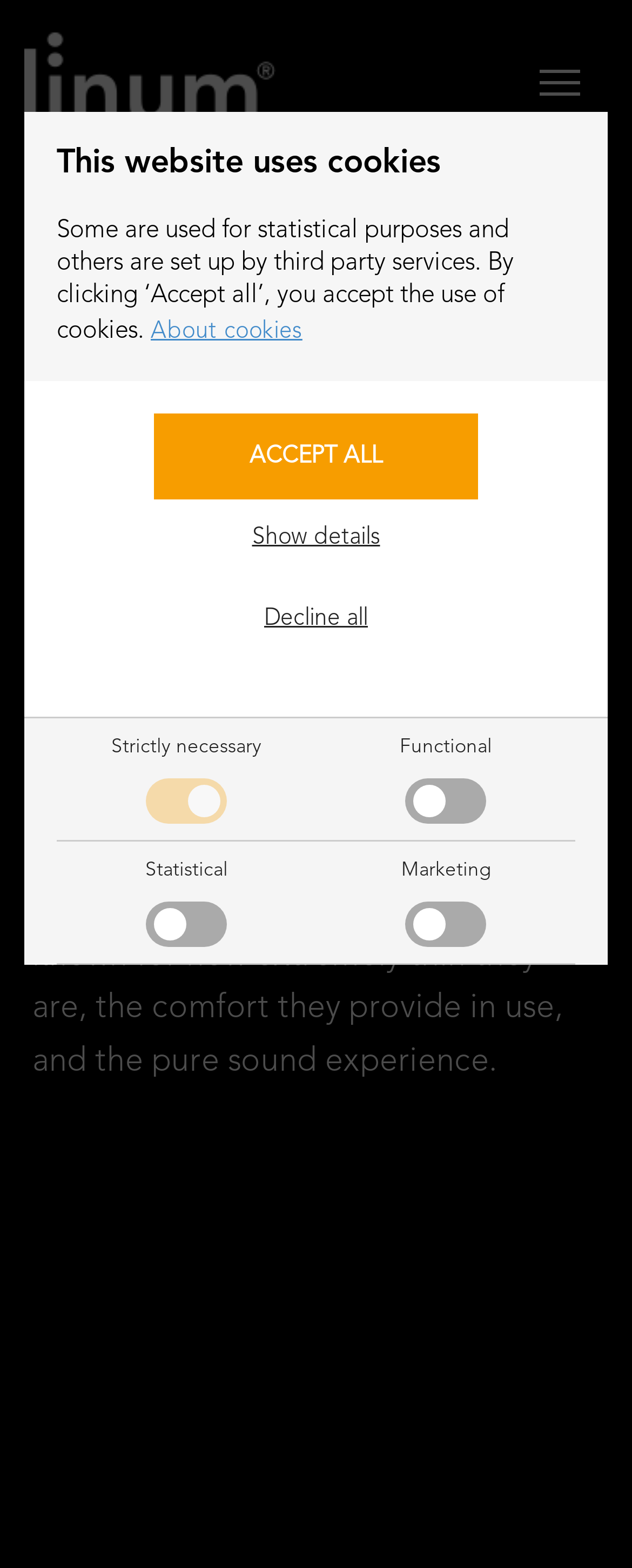Use the details in the image to answer the question thoroughly: 
What is the primary benefit of Linum earphone cables?

According to the webpage, the primary benefit of Linum earphone cables is comfort, as indicated by the text 'the comfort they provide in use' and quotes from users such as '“… so comfy they nearly disappear”'.